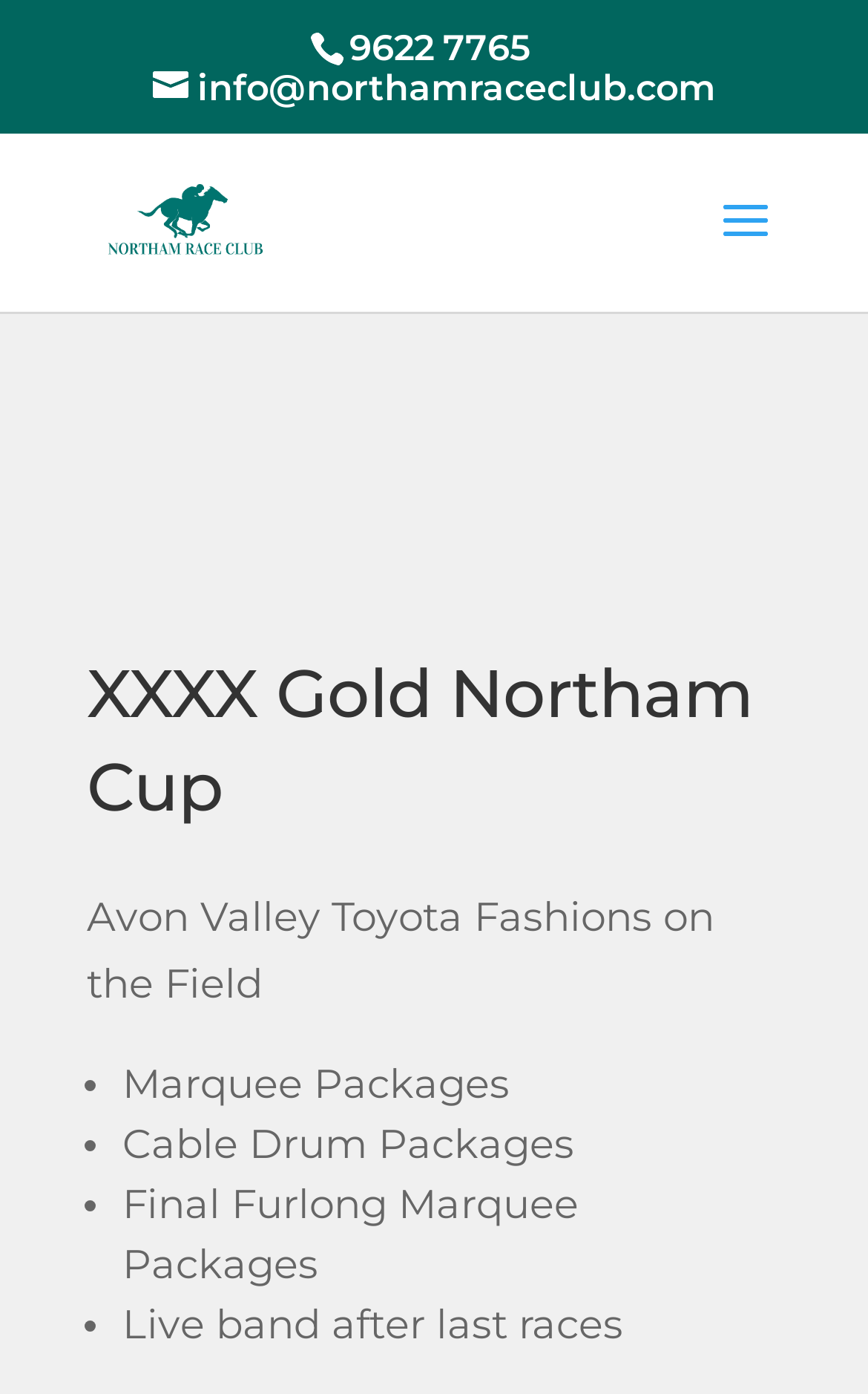Locate the UI element described by alt="Northam Race Club" in the provided webpage screenshot. Return the bounding box coordinates in the format (top-left x, top-left y, bottom-right x, bottom-right y), ensuring all values are between 0 and 1.

[0.11, 0.143, 0.32, 0.172]